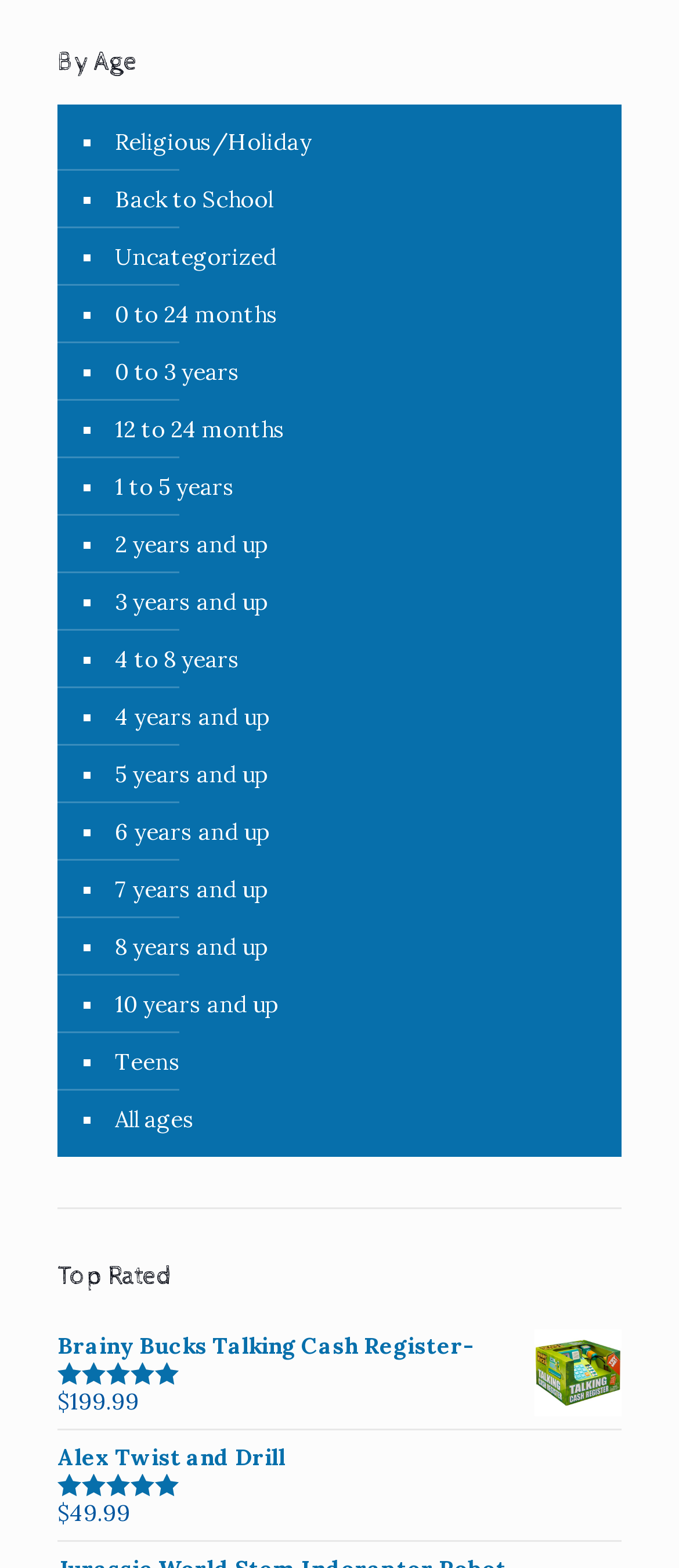Locate the bounding box coordinates of the clickable part needed for the task: "Click on '0 to 24 months'".

[0.162, 0.182, 0.89, 0.218]